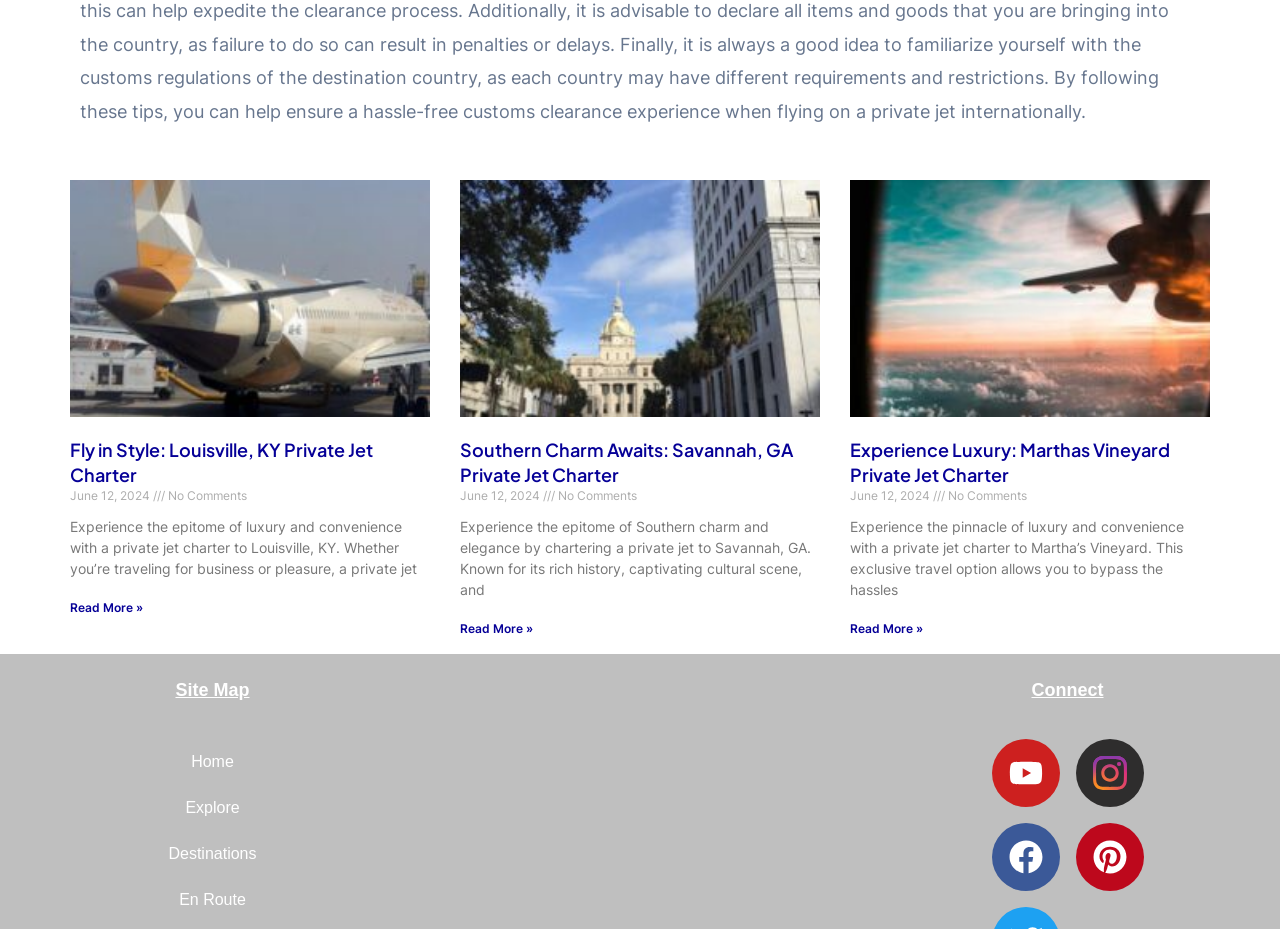What is the theme of the webpage?
Please give a detailed and thorough answer to the question, covering all relevant points.

Based on the webpage content, I can see that there are multiple articles about private jet charter services to different destinations, such as Louisville, Savannah, and Martha's Vineyard. The images and headings also suggest a luxury travel theme, which leads me to conclude that the theme of the webpage is private jet charter.